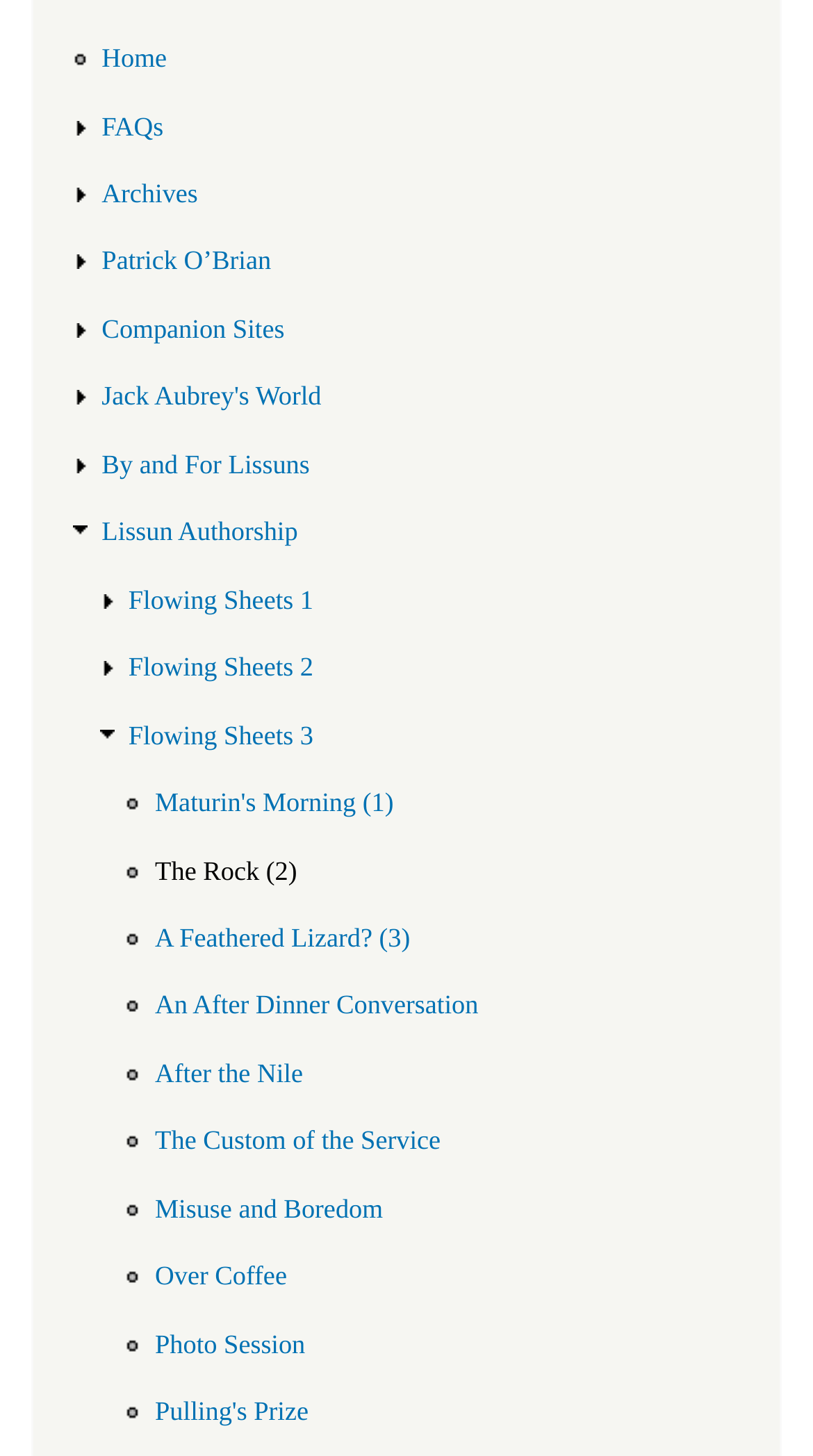Find the bounding box coordinates of the element you need to click on to perform this action: 'explore Maturin's Morning'. The coordinates should be represented by four float values between 0 and 1, in the format [left, top, right, bottom].

[0.191, 0.527, 0.484, 0.576]